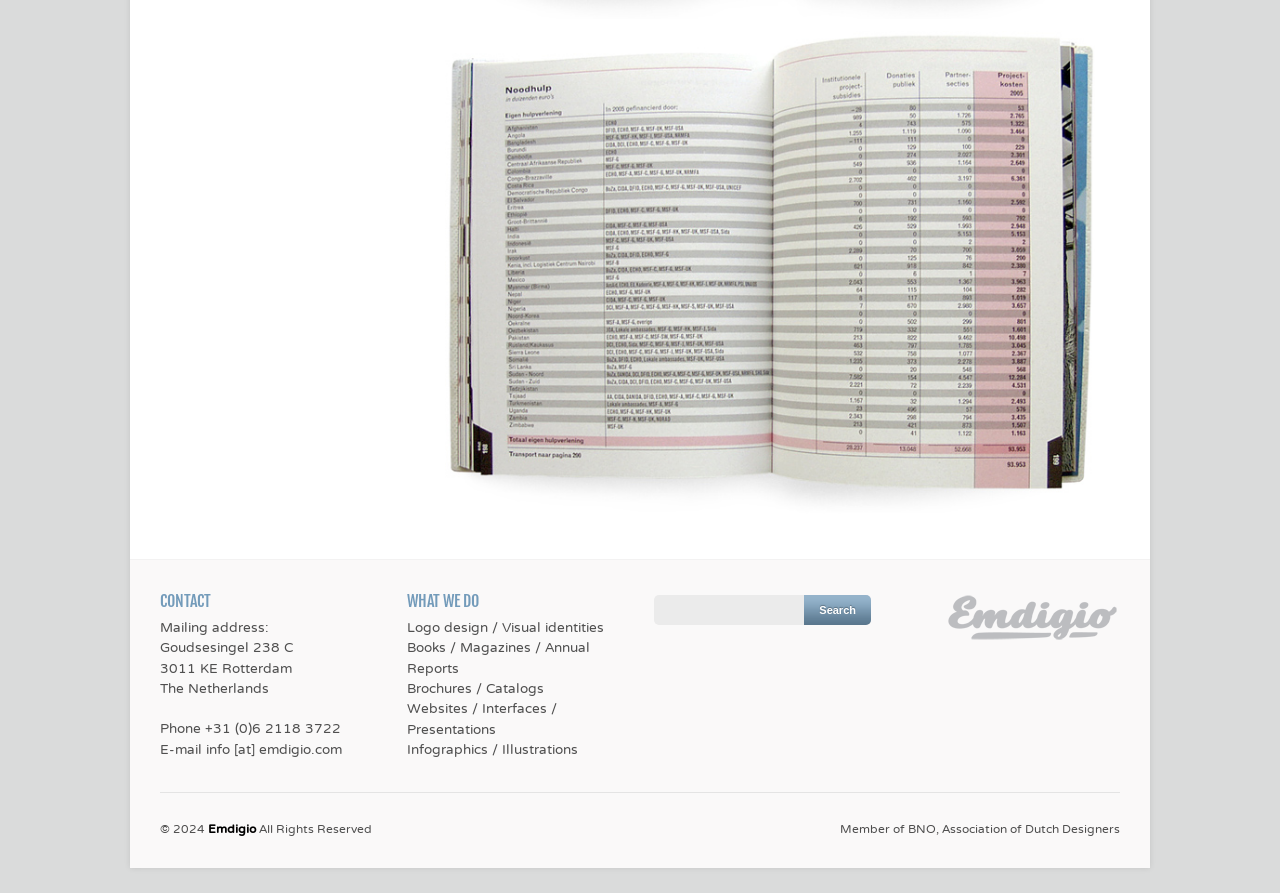Provide the bounding box coordinates for the UI element that is described as: "name="s"".

[0.511, 0.666, 0.62, 0.7]